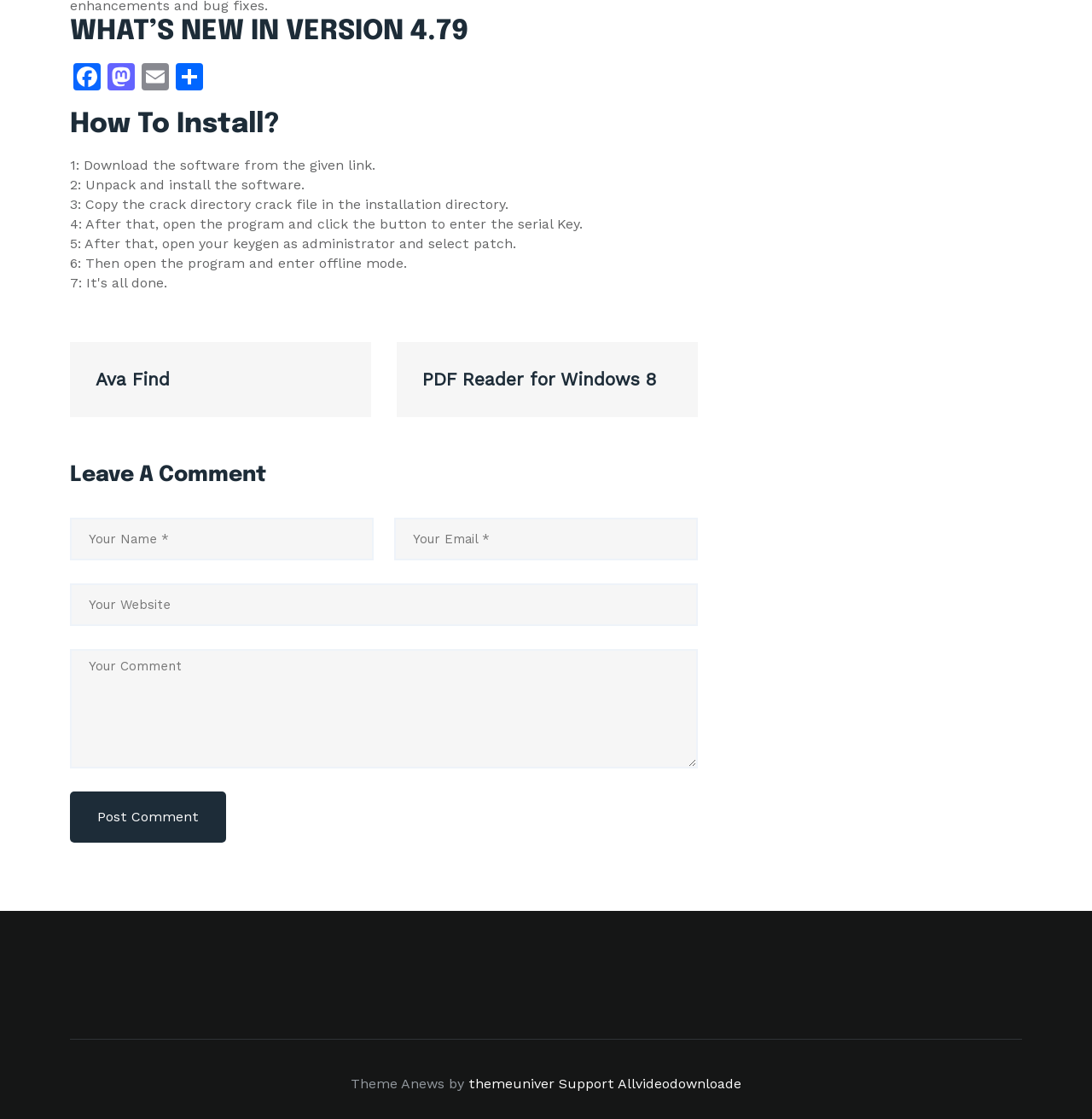Determine the bounding box coordinates for the area that should be clicked to carry out the following instruction: "Click on themeuniver".

[0.429, 0.961, 0.508, 0.975]